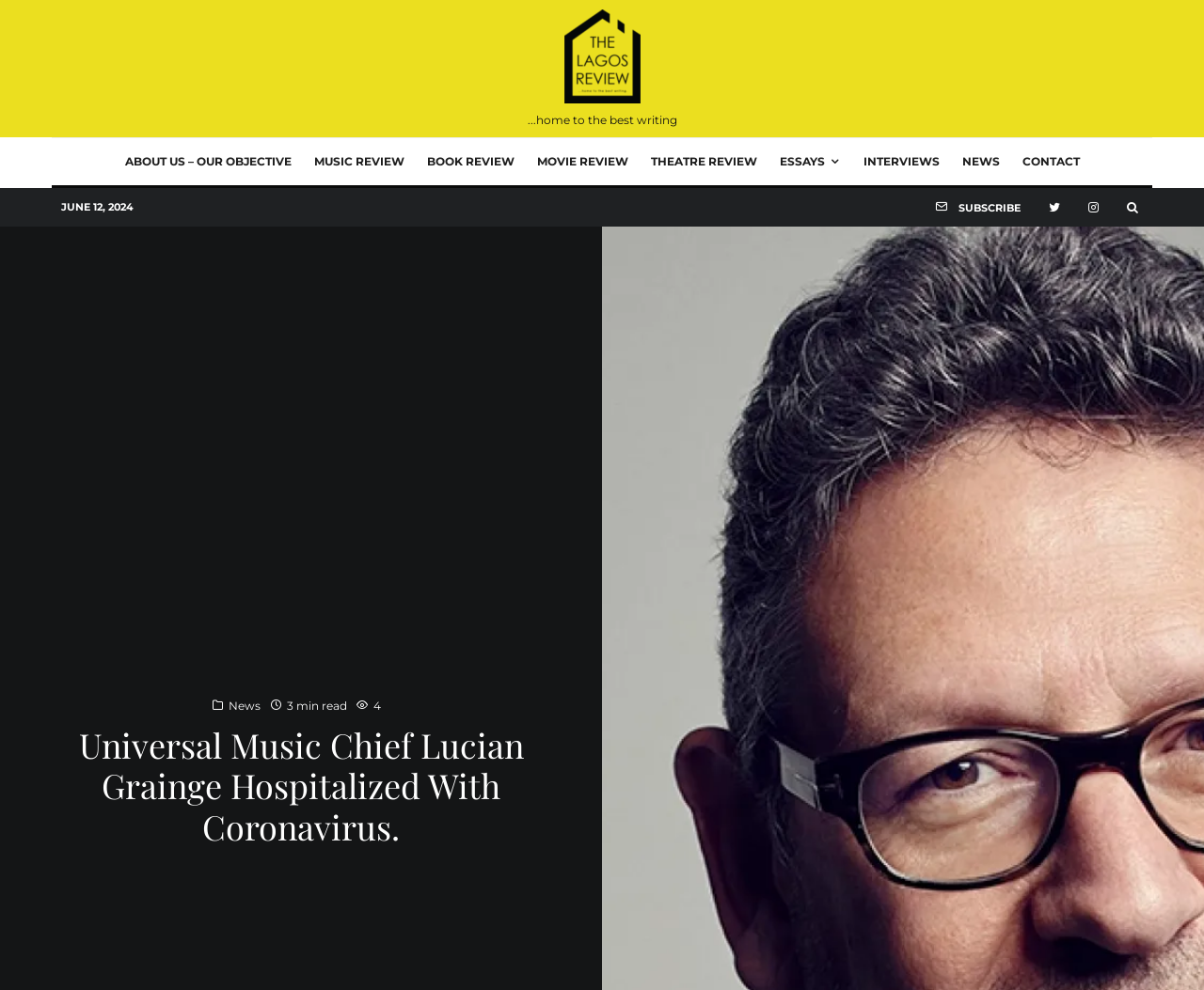Kindly determine the bounding box coordinates for the area that needs to be clicked to execute this instruction: "read about us".

[0.094, 0.139, 0.251, 0.187]